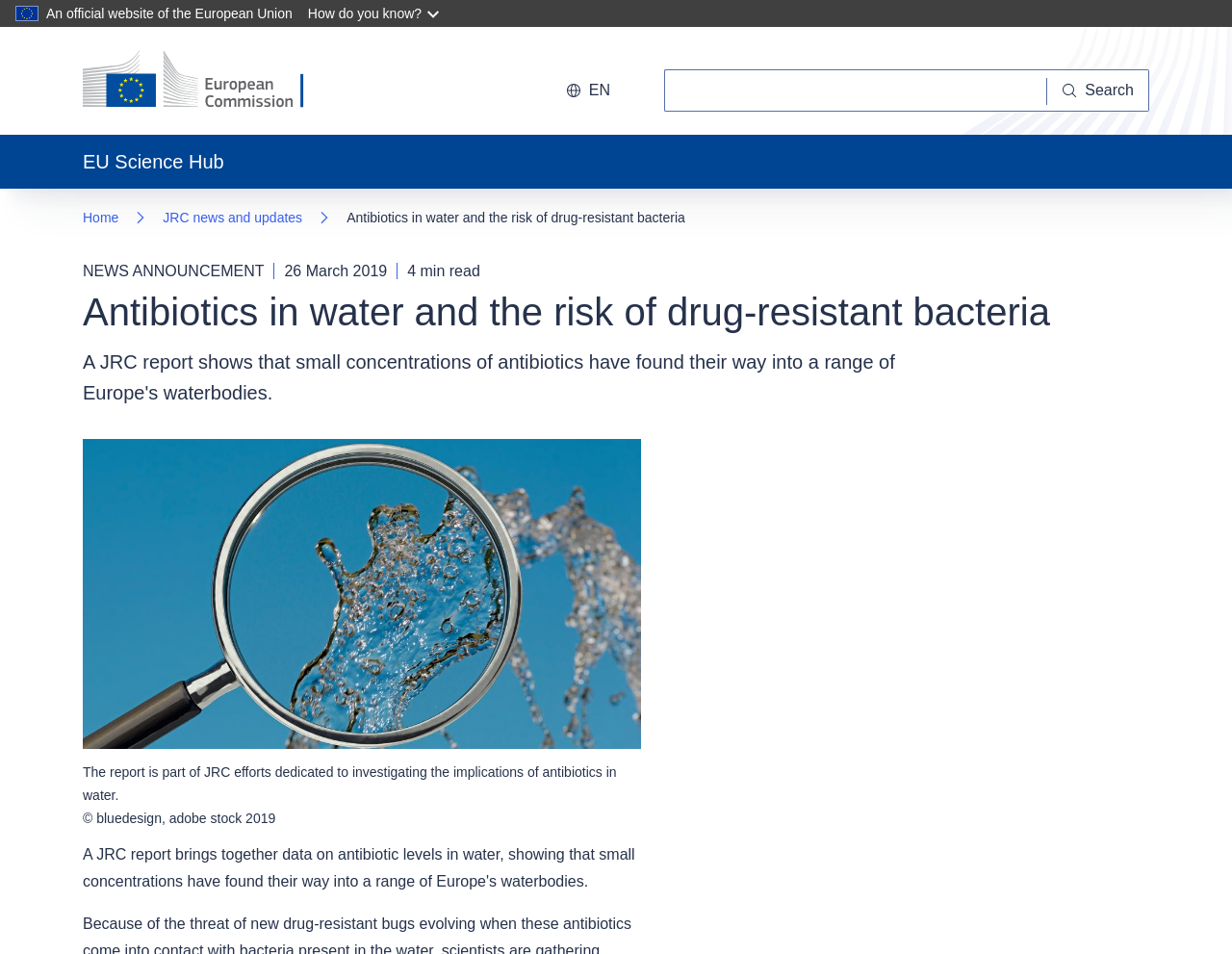Locate the heading on the webpage and return its text.

Antibiotics in water and the risk of drug-resistant bacteria